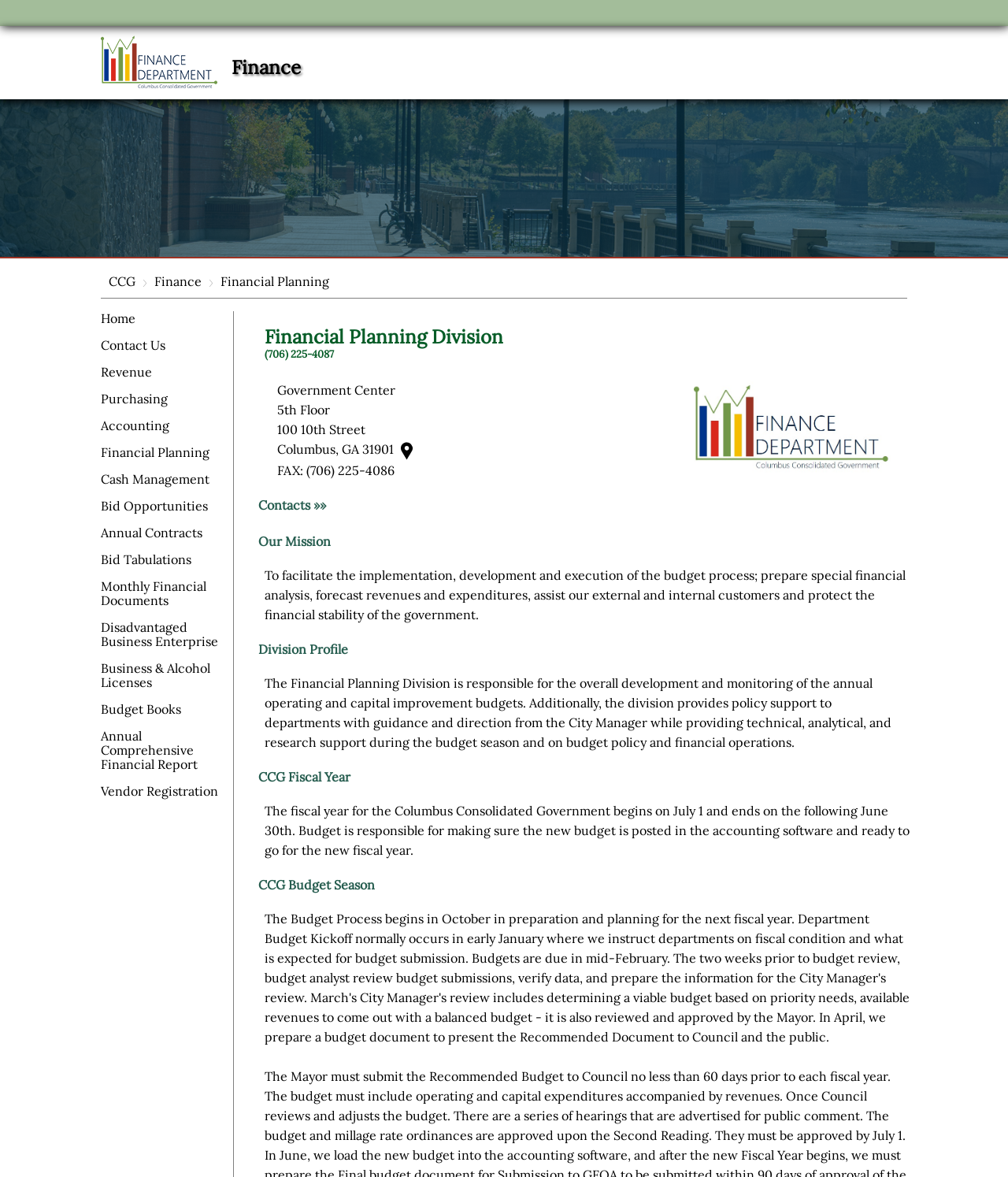Identify the bounding box coordinates of the section to be clicked to complete the task described by the following instruction: "View 'Annual Comprehensive Financial Report'". The coordinates should be four float numbers between 0 and 1, formatted as [left, top, right, bottom].

[0.1, 0.619, 0.228, 0.656]